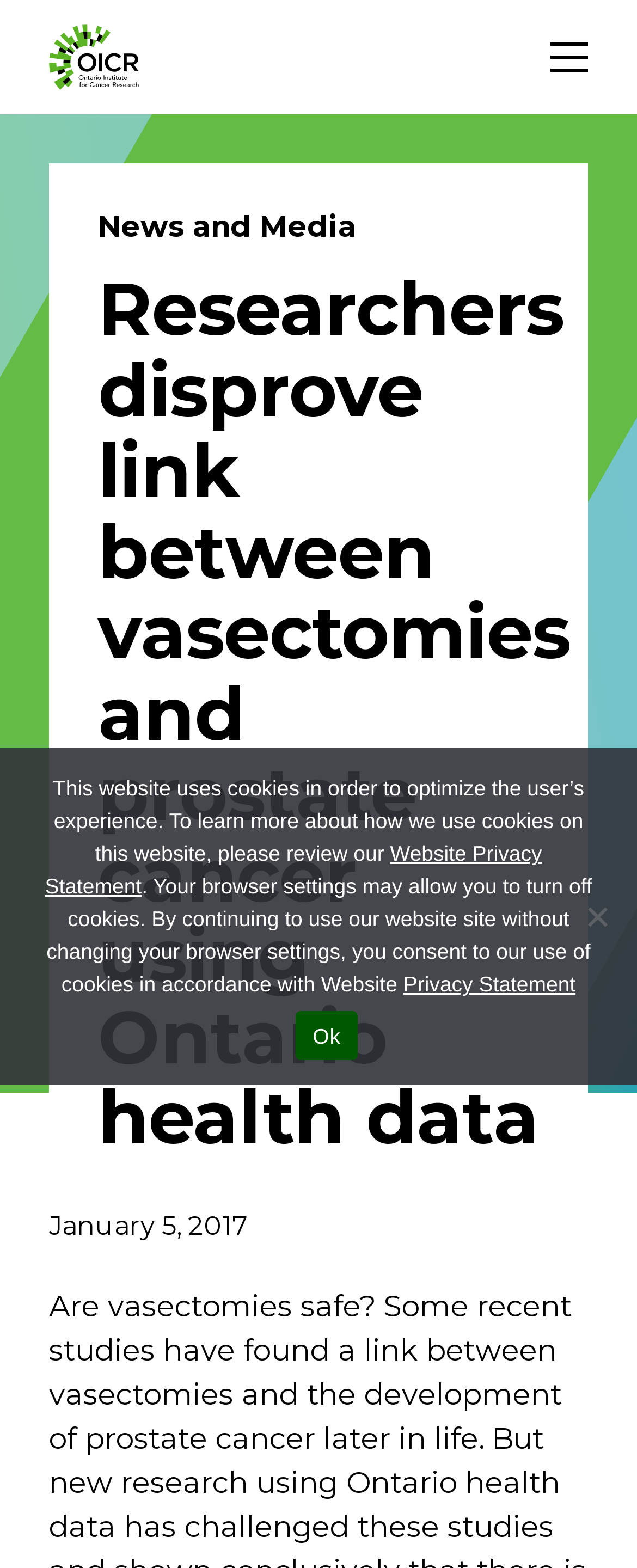Look at the image and answer the question in detail:
What is the purpose of the 'Cookie Notice' dialog?

The 'Cookie Notice' dialog on the webpage informs users about the use of cookies on the website and provides links to the Website Privacy Statement. This suggests that the purpose of the dialog is to inform users about cookie usage and obtain their consent.